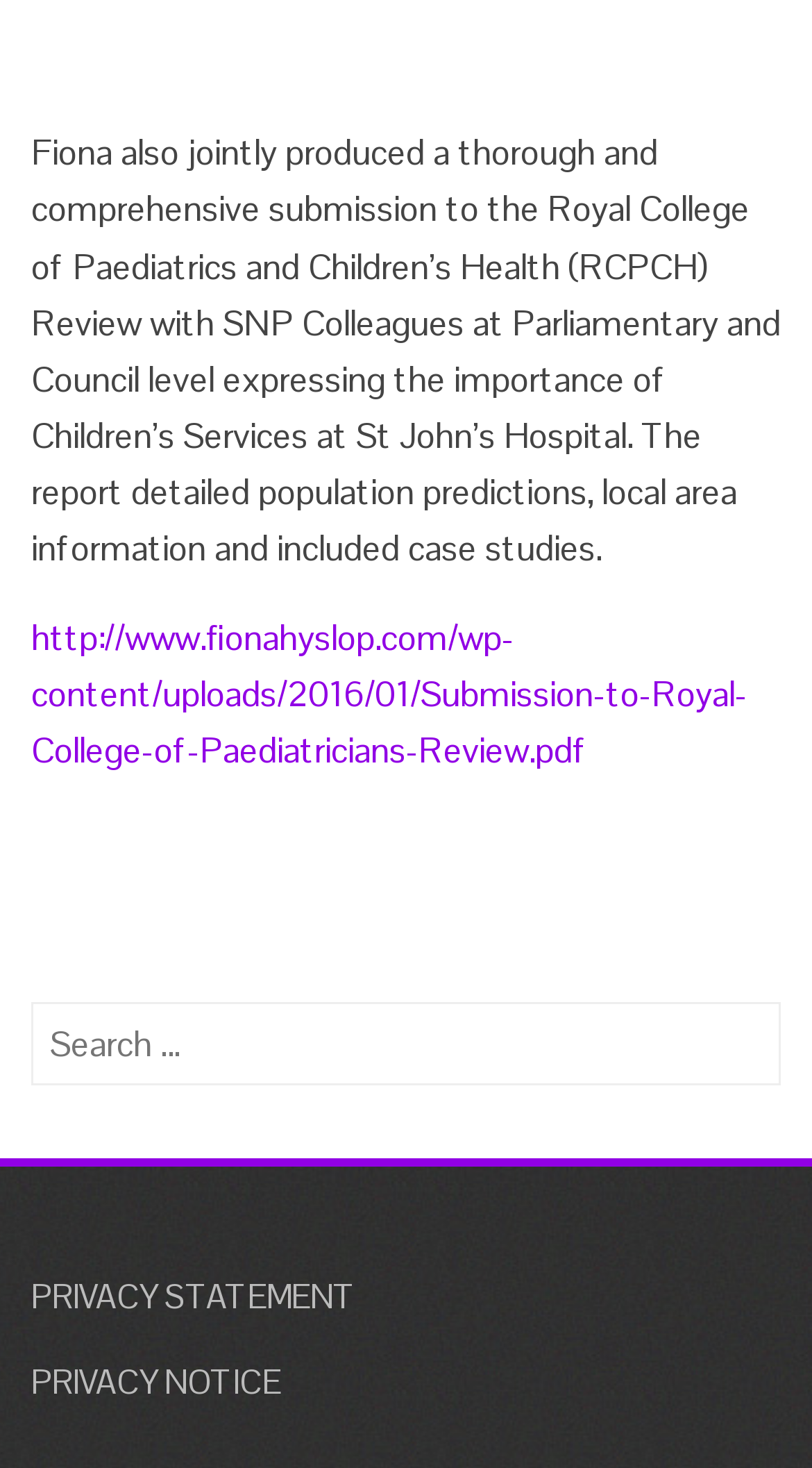Using the provided element description: "http://www.fionahyslop.com/wp-content/uploads/2016/01/Submission-to-Royal-College-of-Paediatricians-Review.pdf", identify the bounding box coordinates. The coordinates should be four floats between 0 and 1 in the order [left, top, right, bottom].

[0.038, 0.418, 0.921, 0.527]